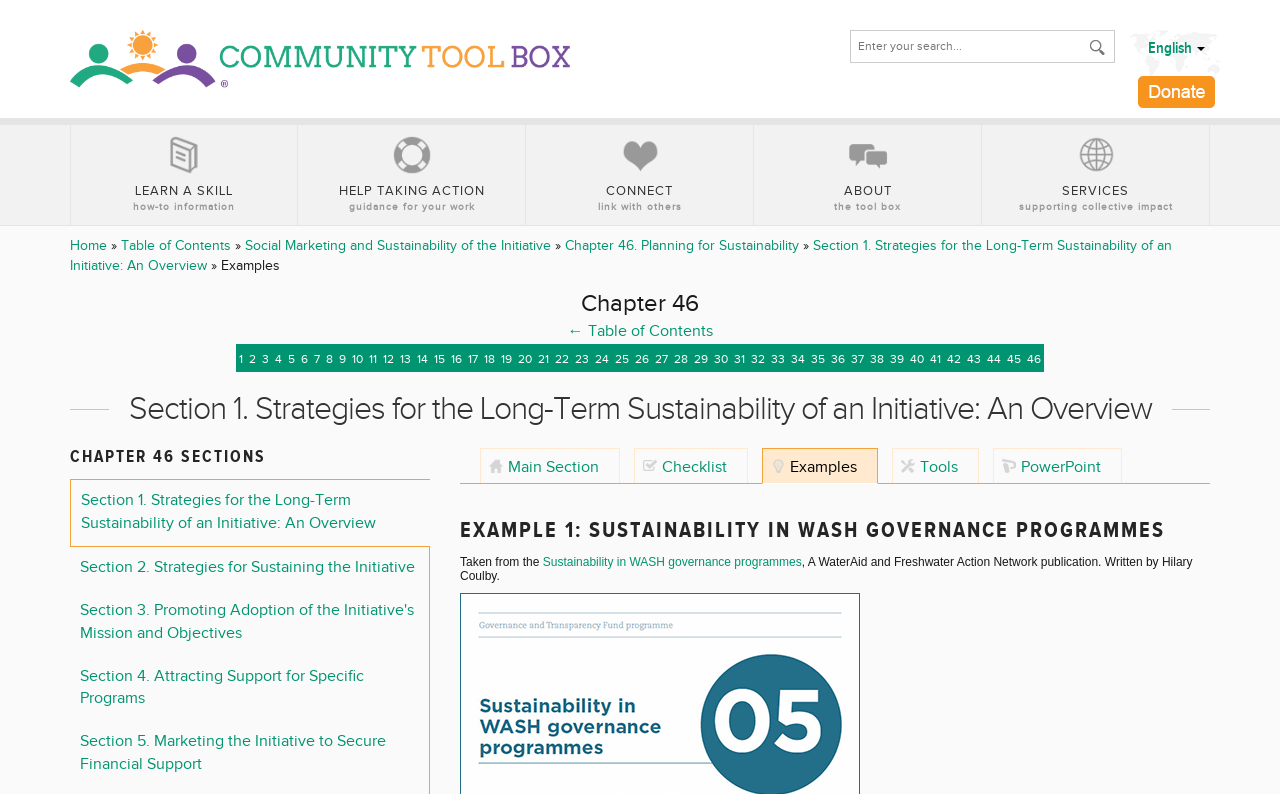What is the main topic of this webpage?
Refer to the image and provide a one-word or short phrase answer.

Sustainability in WASH governance programmes